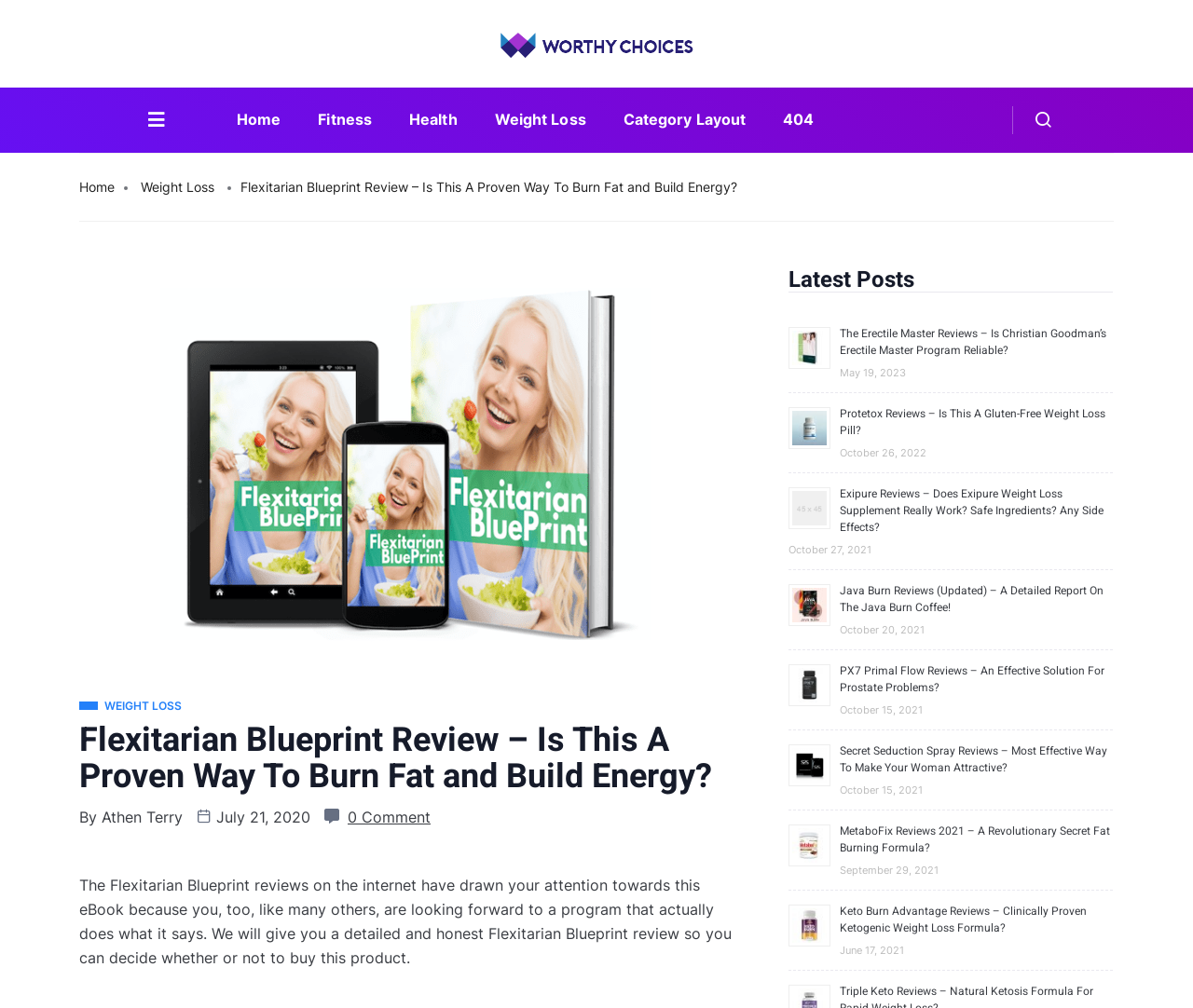Using the given description, provide the bounding box coordinates formatted as (top-left x, top-left y, bottom-right x, bottom-right y), with all values being floating point numbers between 0 and 1. Description: aria-label="offcanvas-menu"

[0.116, 0.105, 0.146, 0.129]